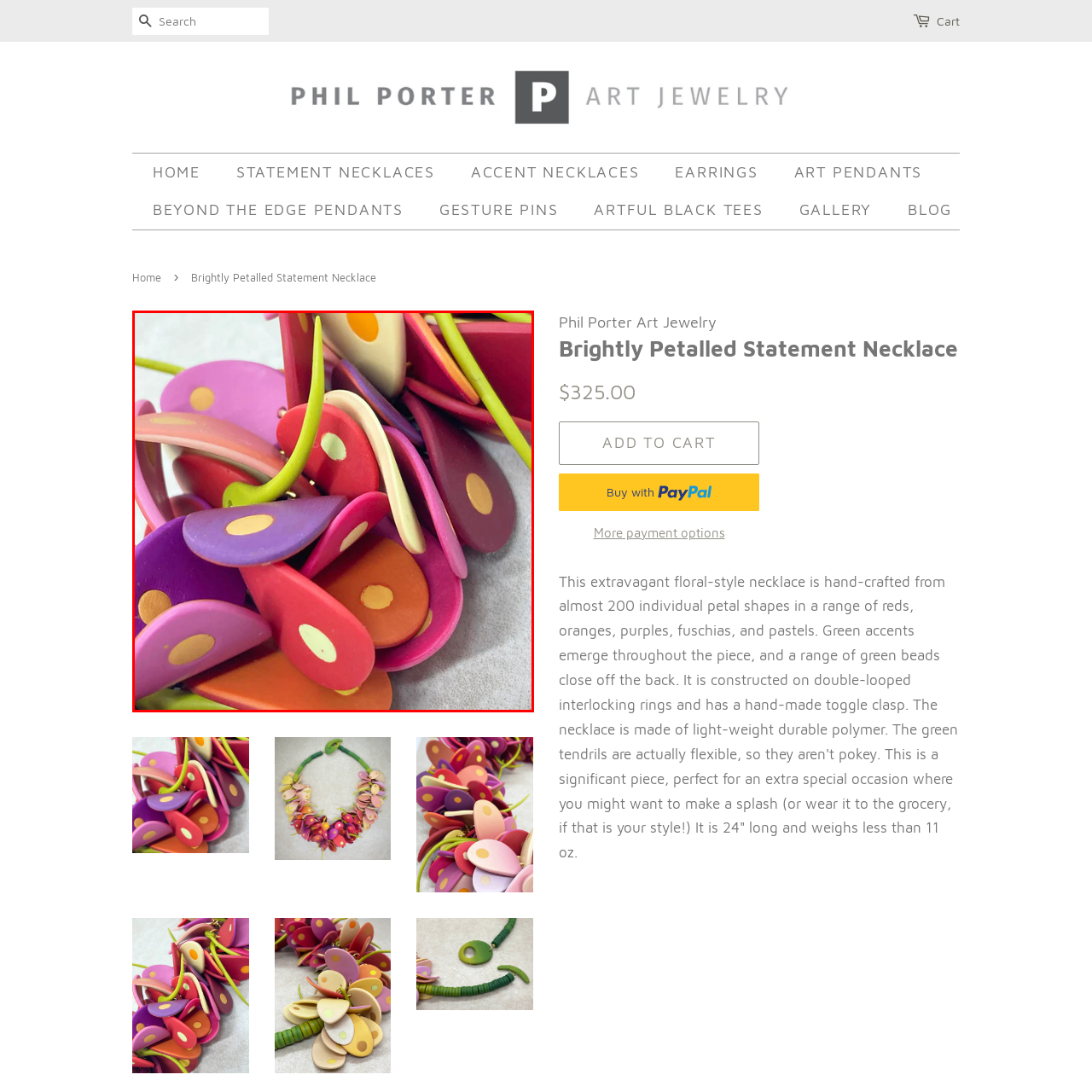Observe the content highlighted by the red box and supply a one-word or short phrase answer to the question: How many petal shapes are in the necklace?

Nearly 200